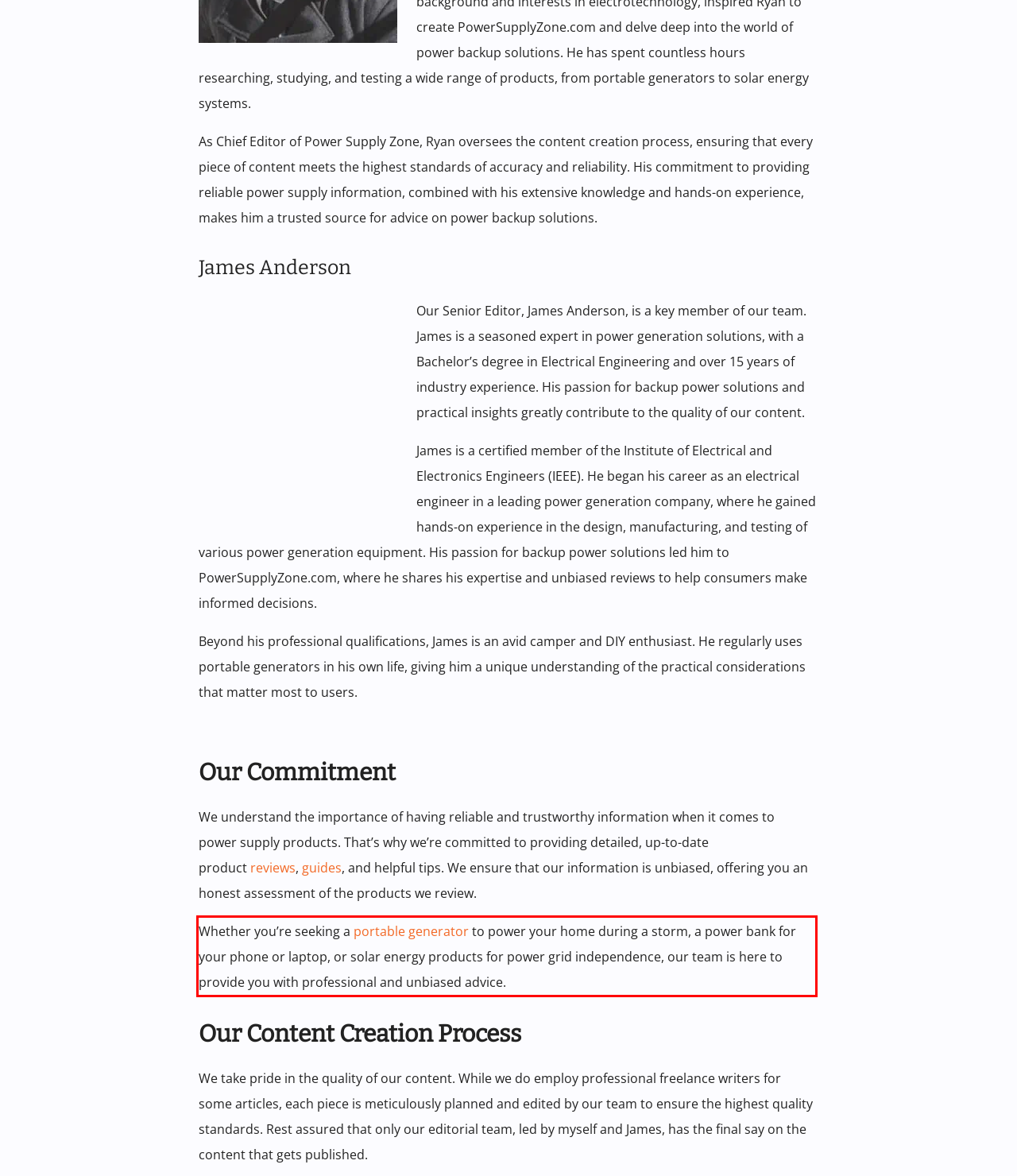Please identify and extract the text content from the UI element encased in a red bounding box on the provided webpage screenshot.

Whether you’re seeking a portable generator to power your home during a storm, a power bank for your phone or laptop, or solar energy products for power grid independence, our team is here to provide you with professional and unbiased advice.